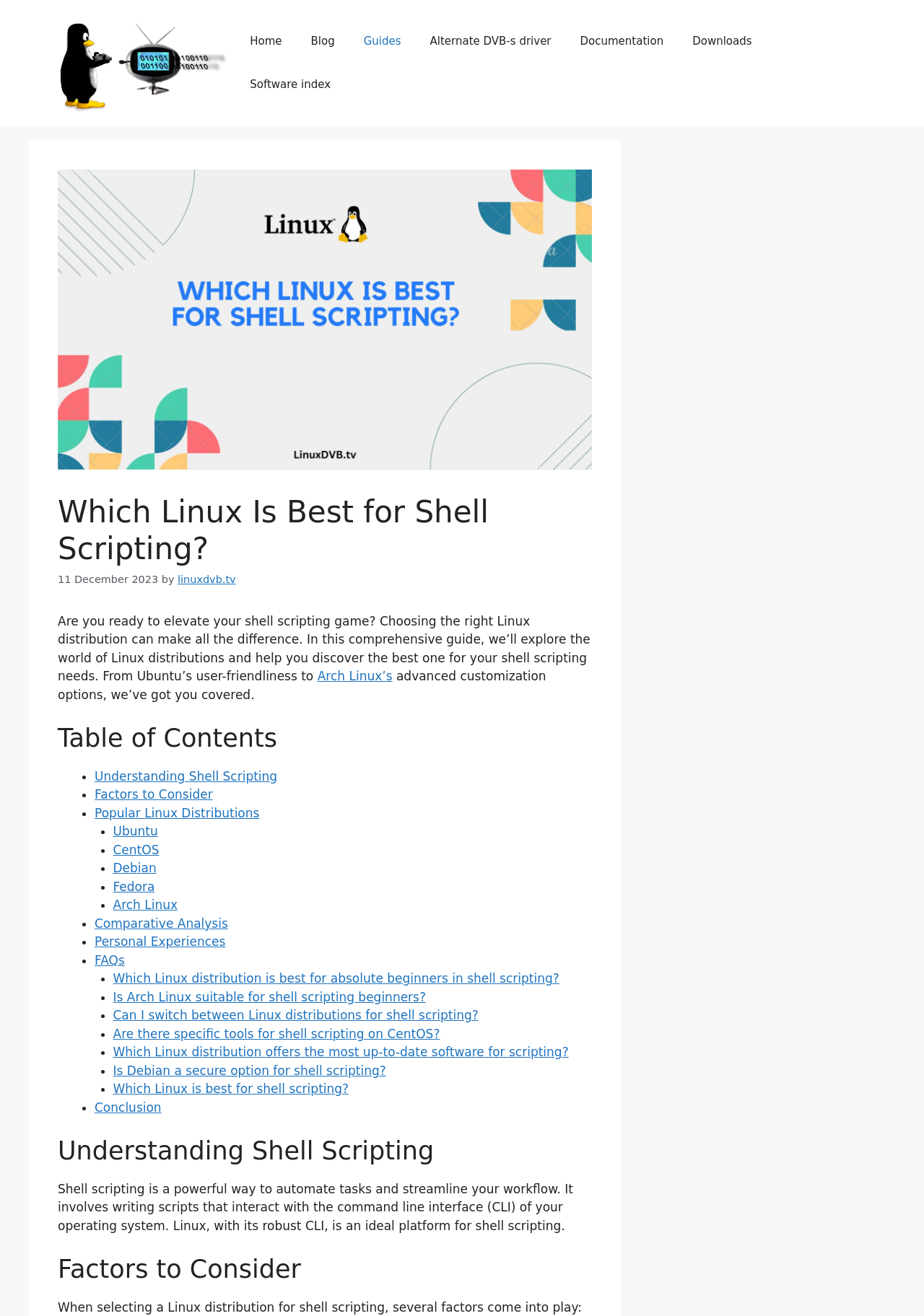Identify the bounding box coordinates for the UI element that matches this description: "FAQs".

[0.102, 0.724, 0.135, 0.735]